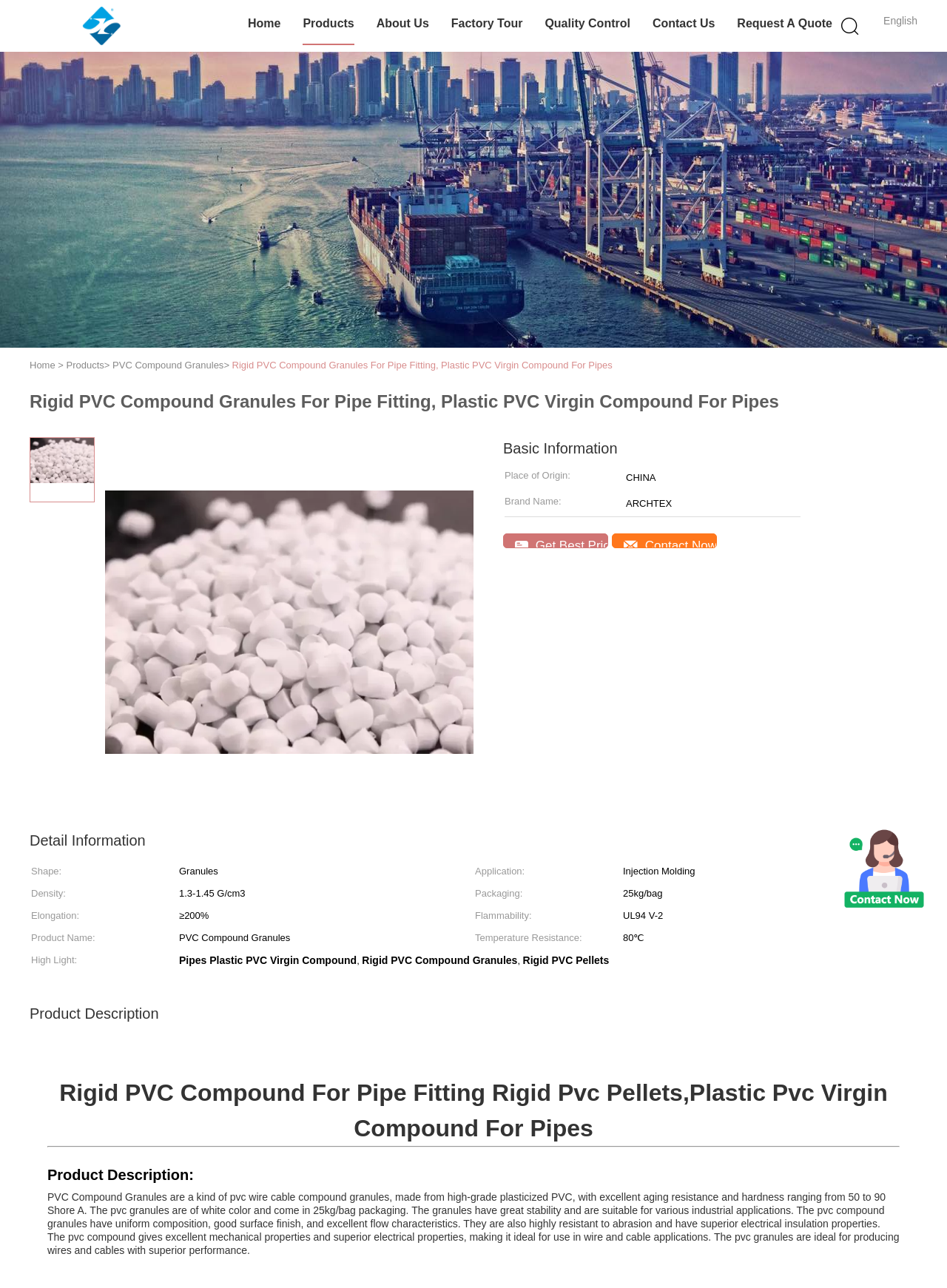Find the bounding box coordinates of the area to click in order to follow the instruction: "Visit TAZA Systems website".

None